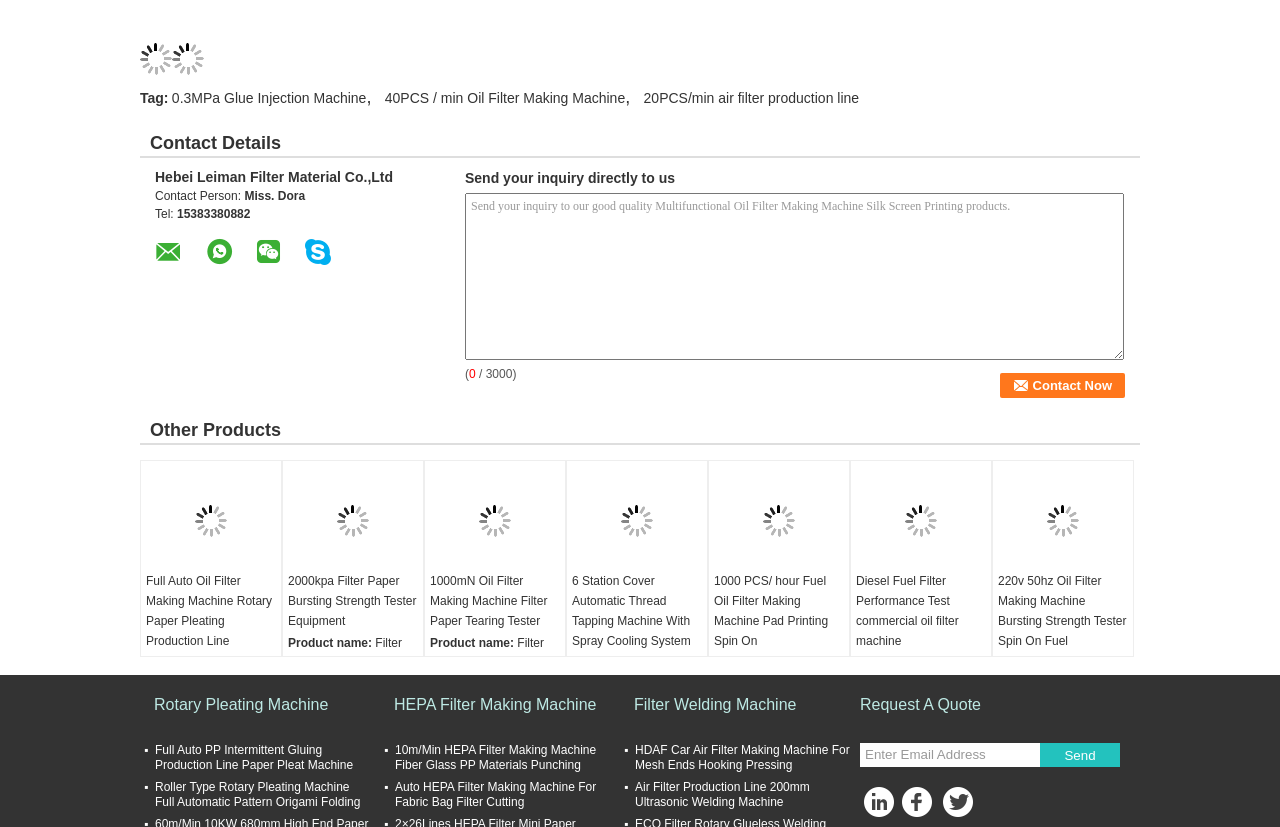Determine the bounding box coordinates for the area that needs to be clicked to fulfill this task: "Request a quote from Hebei Leiman Filter Material Co.,Ltd". The coordinates must be given as four float numbers between 0 and 1, i.e., [left, top, right, bottom].

[0.672, 0.842, 0.766, 0.862]